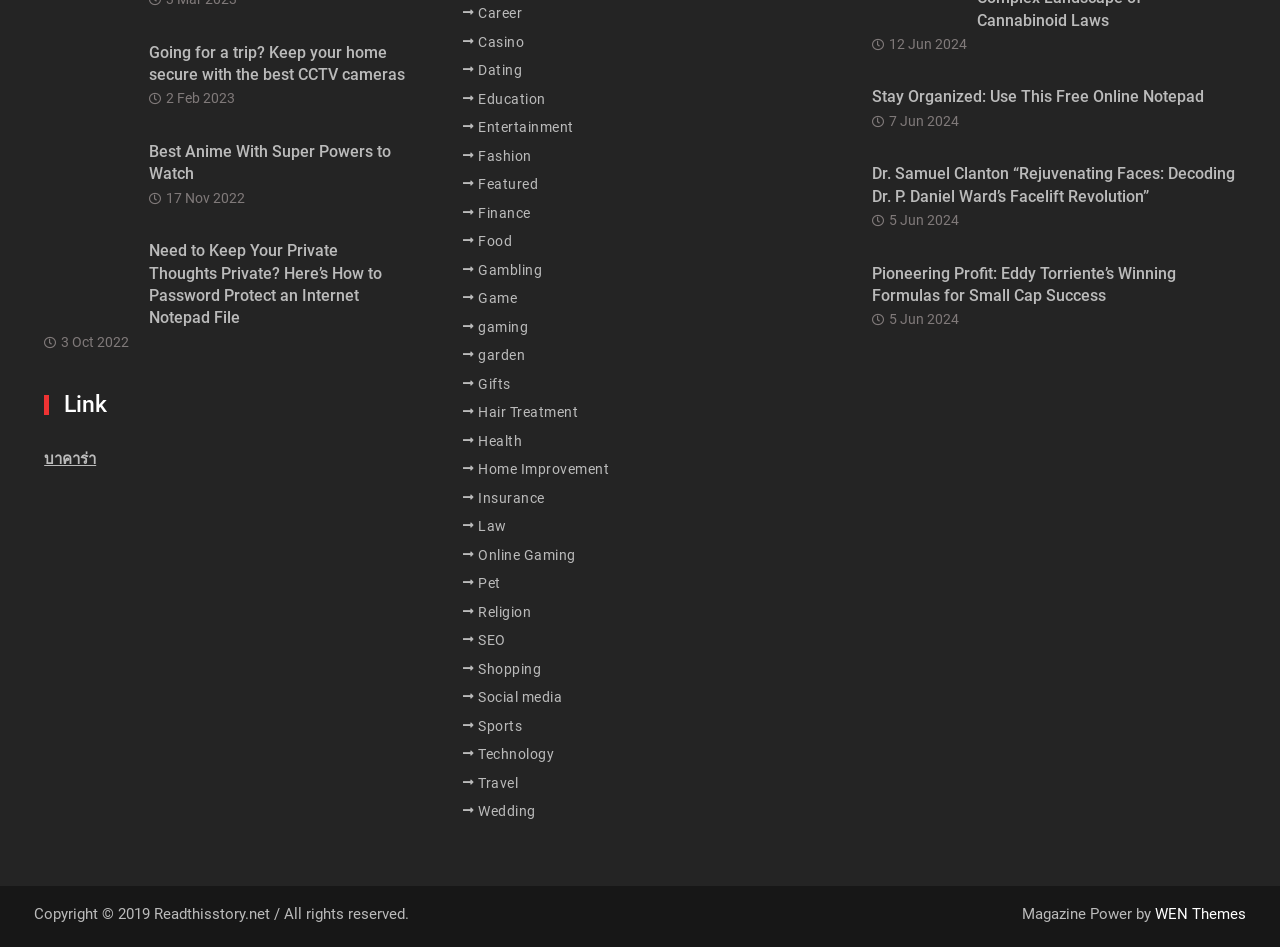What is the date of the third article?
Please answer using one word or phrase, based on the screenshot.

3 Oct 2022